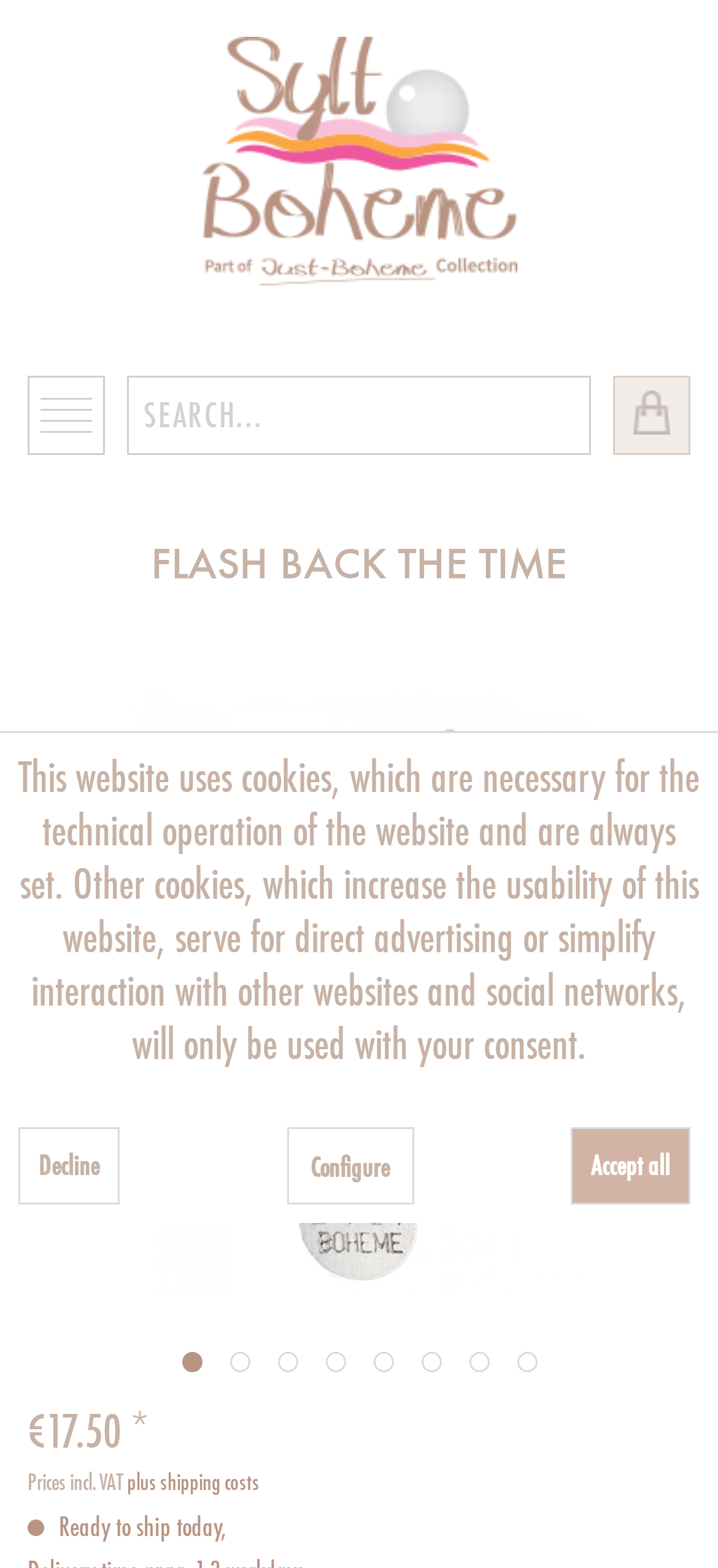Respond with a single word or phrase for the following question: 
Is there a search function on the page?

Yes